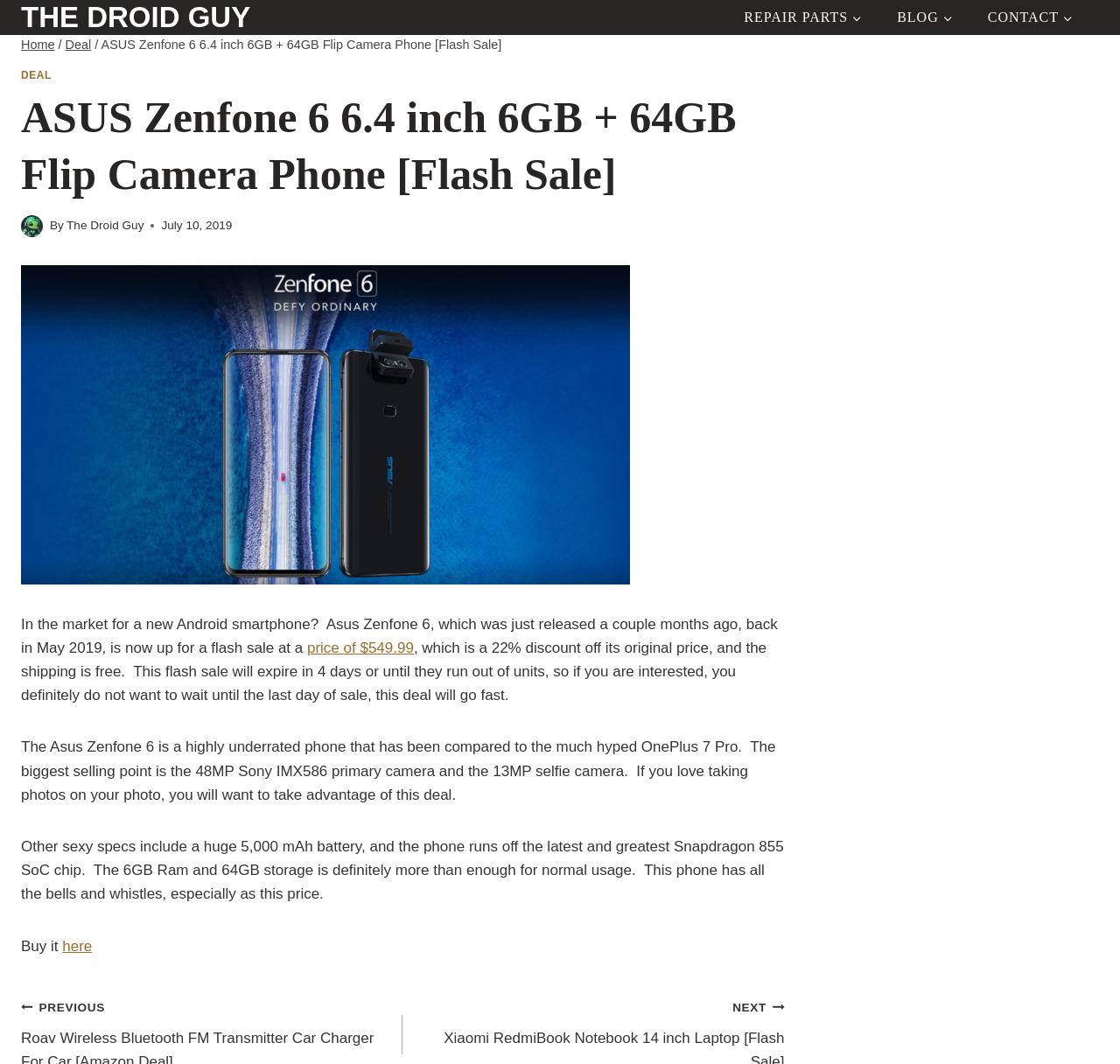What is the capacity of the phone's battery?
Give a comprehensive and detailed explanation for the question.

The answer can be found in the article section of the webpage, where the phone's specs are mentioned, including the battery capacity of 5,000 mAh.